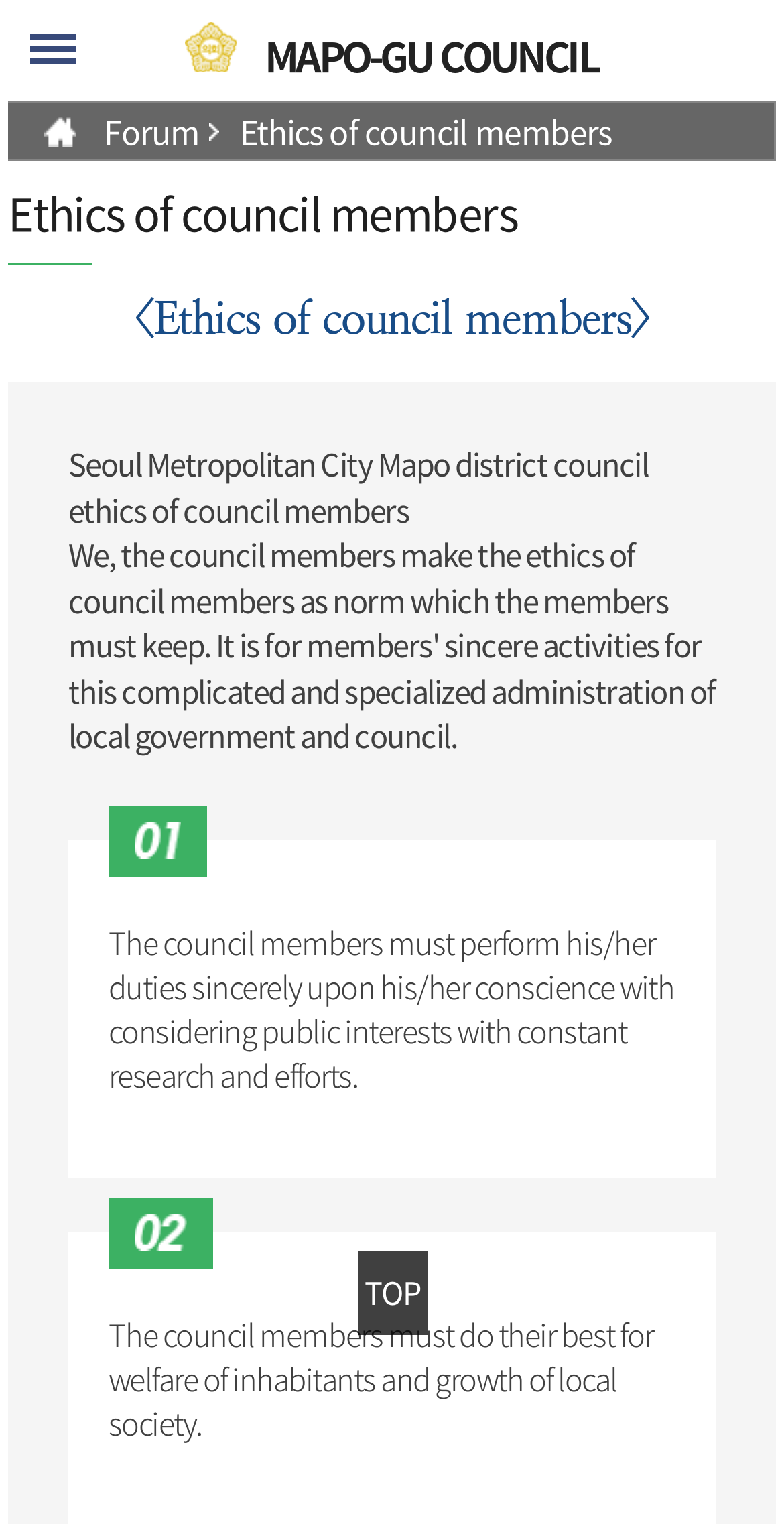What is the goal of council members?
Based on the image, please offer an in-depth response to the question.

The goal of council members can be found in the StaticText element 'The council members must do their best for welfare of inhabitants and growth of local society.' which is located below the heading element 'Ethics of council members'.